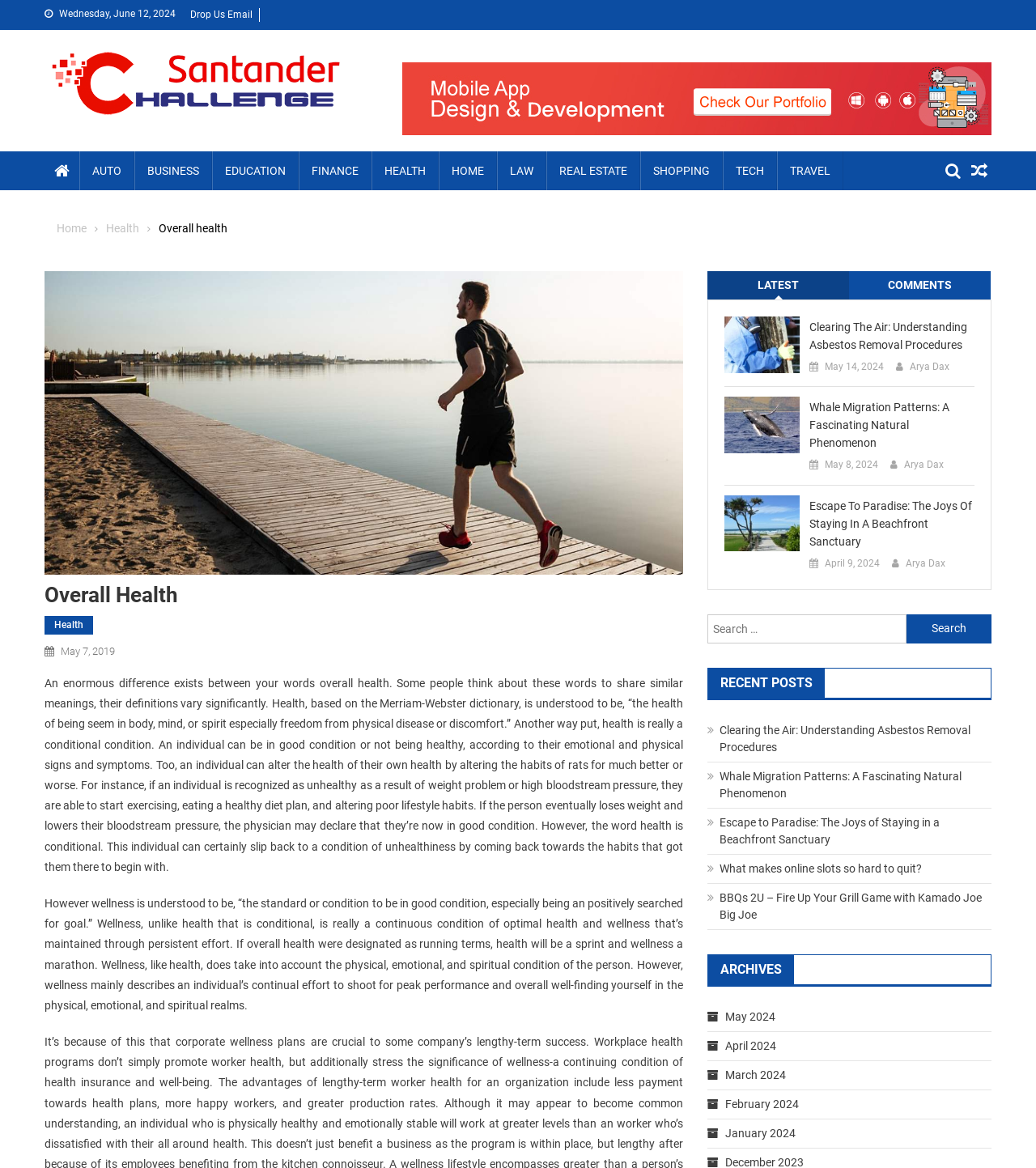Please find the bounding box coordinates of the element's region to be clicked to carry out this instruction: "Go to the 'ARCHIVES' section".

[0.683, 0.817, 0.957, 0.845]